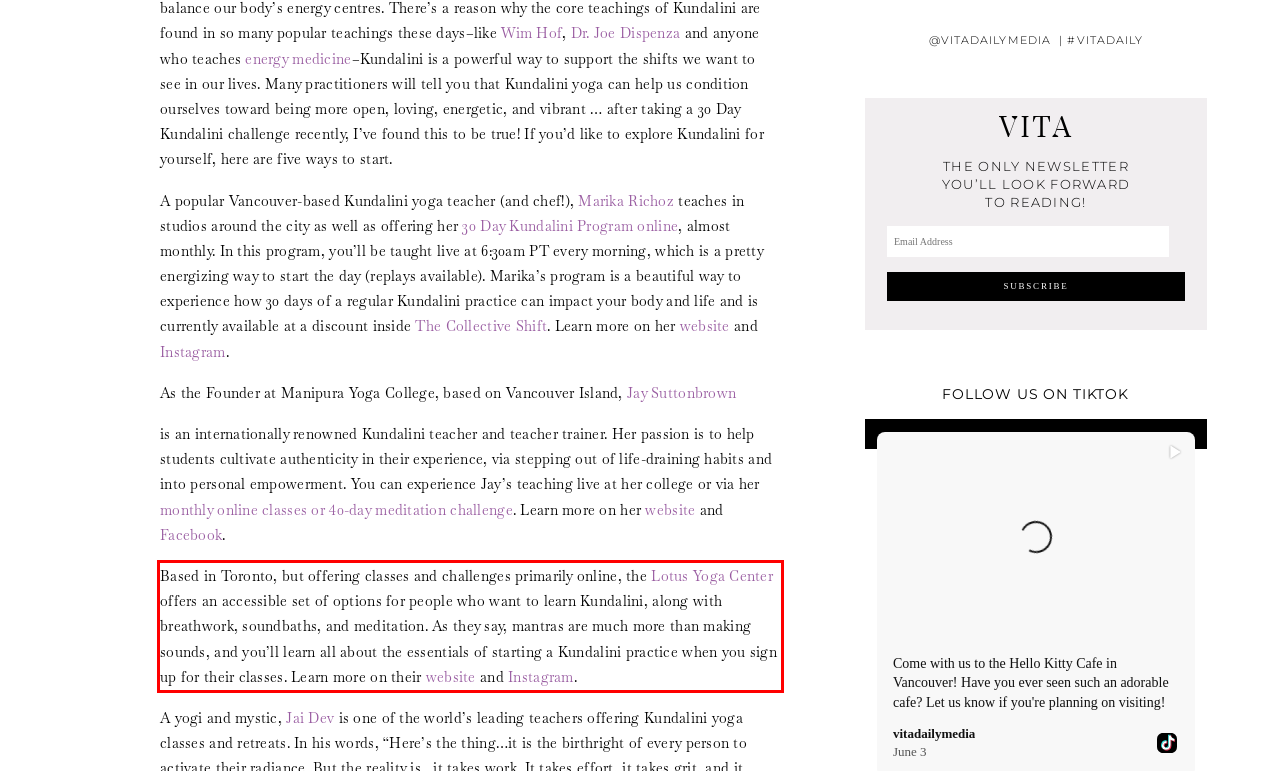In the given screenshot, locate the red bounding box and extract the text content from within it.

Based in Toronto, but offering classes and challenges primarily online, the Lotus Yoga Center offers an accessible set of options for people who want to learn Kundalini, along with breathwork, soundbaths, and meditation. As they say, mantras are much more than making sounds, and you’ll learn all about the essentials of starting a Kundalini practice when you sign up for their classes. Learn more on their website and Instagram.